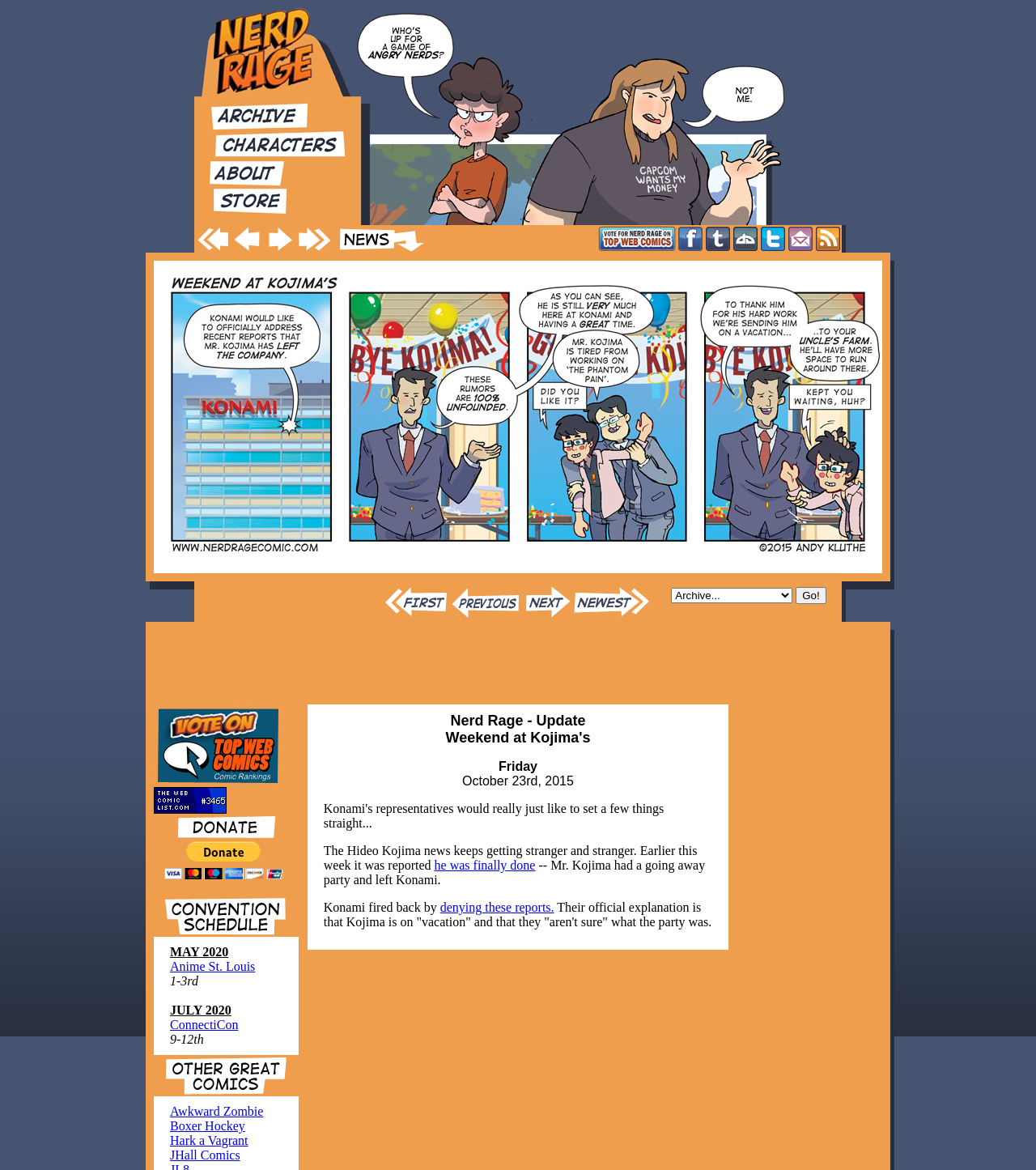Determine the bounding box for the UI element described here: "parent_node: Archive... value="Go!"".

[0.768, 0.501, 0.797, 0.516]